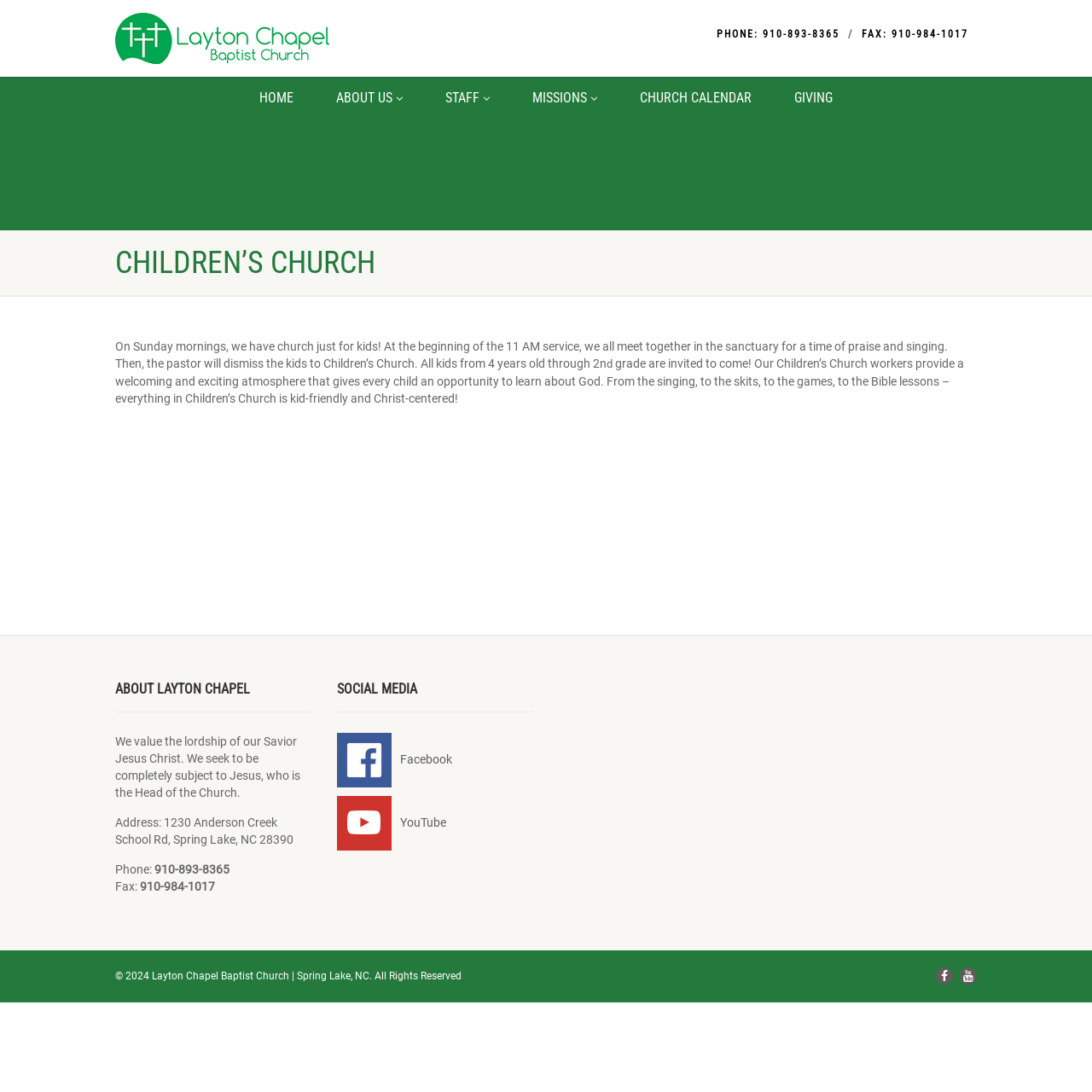Please find the bounding box for the UI component described as follows: "بازی".

None